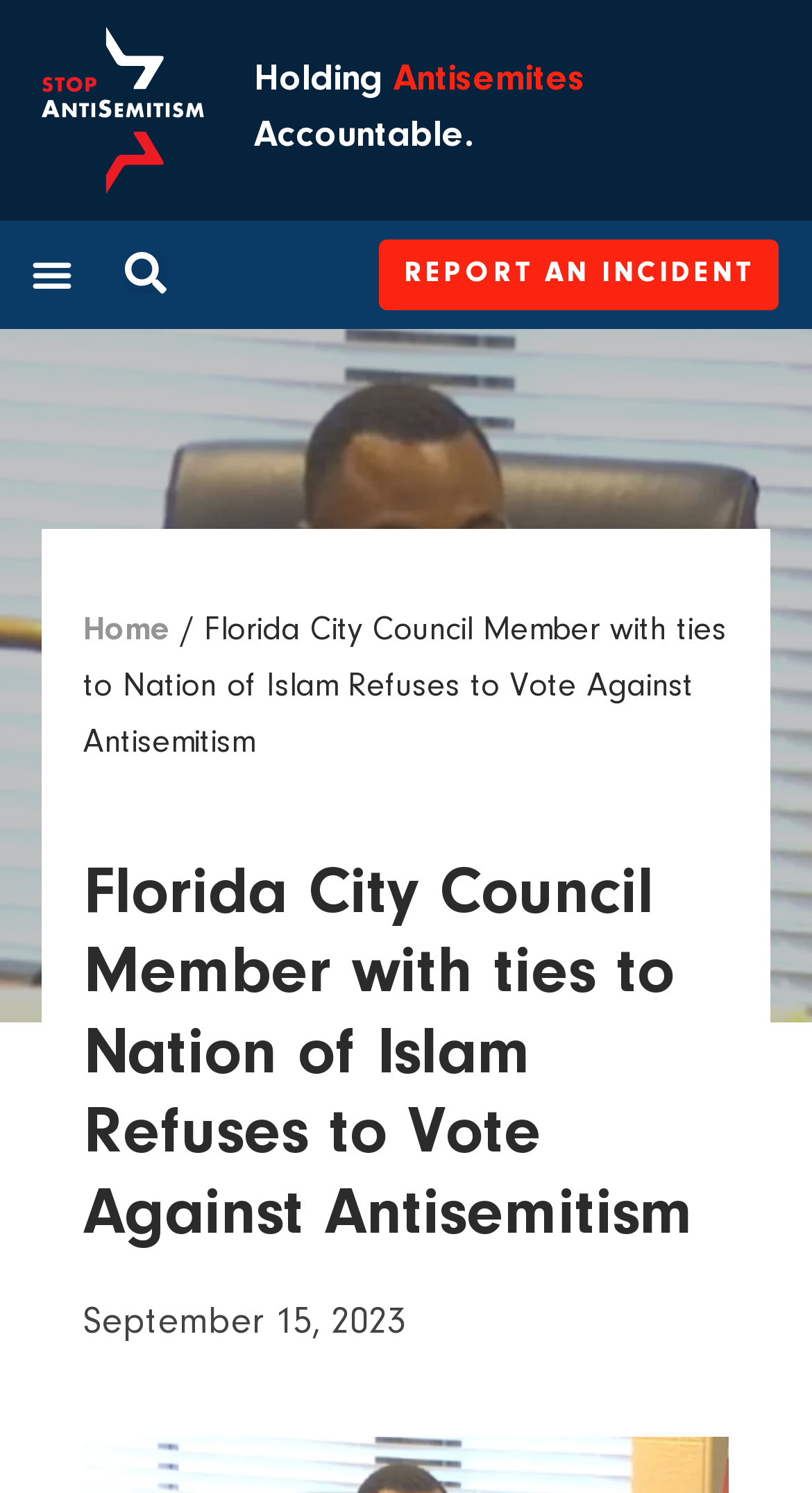What is the date of the article?
Provide an in-depth and detailed answer to the question.

I found the date of the article by looking at the time element at the bottom of the webpage, which displays the date 'September 15, 2023'.